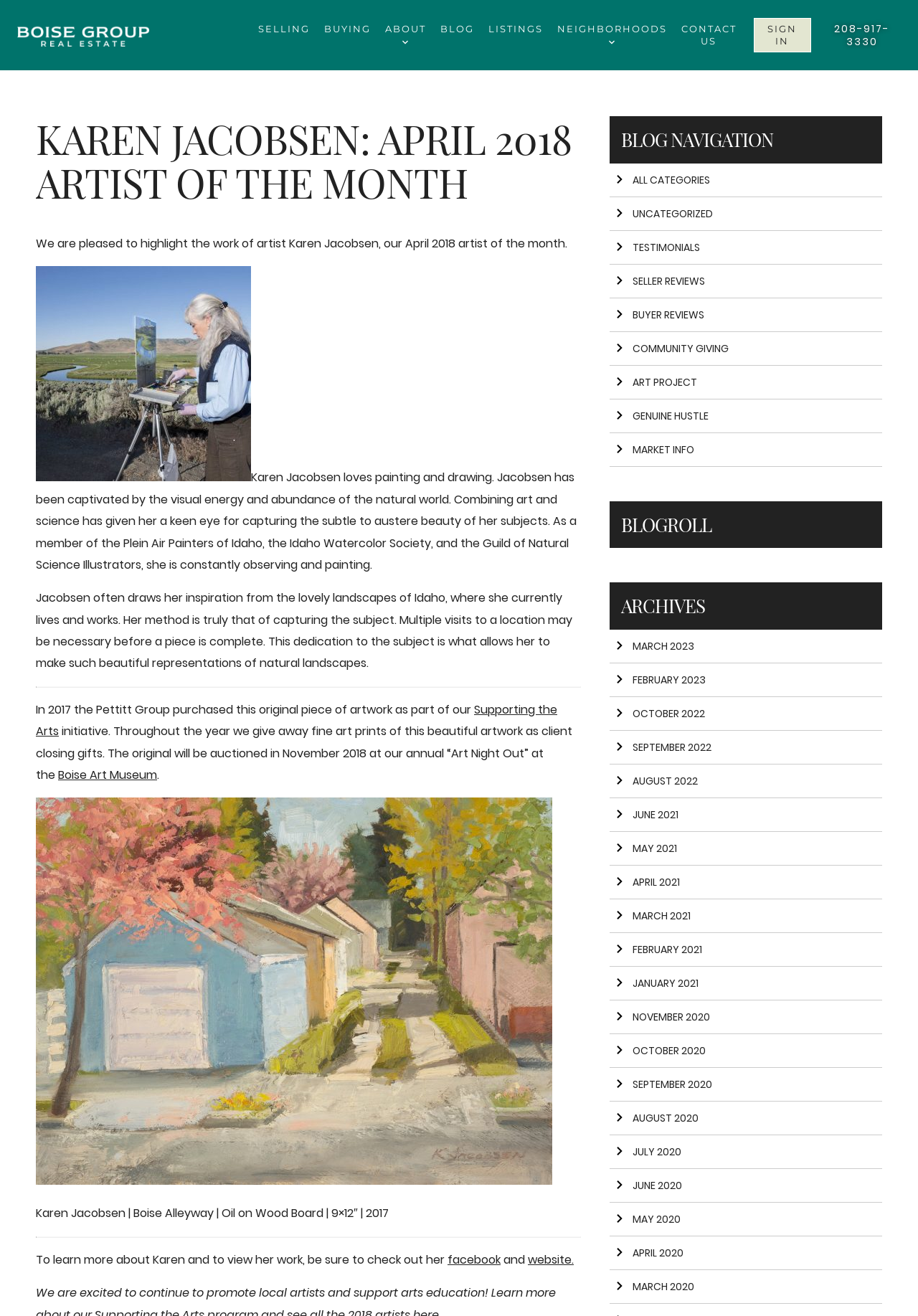Refer to the screenshot and give an in-depth answer to this question: What is the name of the museum where the original artwork will be auctioned in November 2018?

I found the answer by looking at the text 'The original will be auctioned in November 2018 at our annual “Art Night Out” at the Boise Art Museum' which clearly indicates that the artwork will be auctioned at the Boise Art Museum.